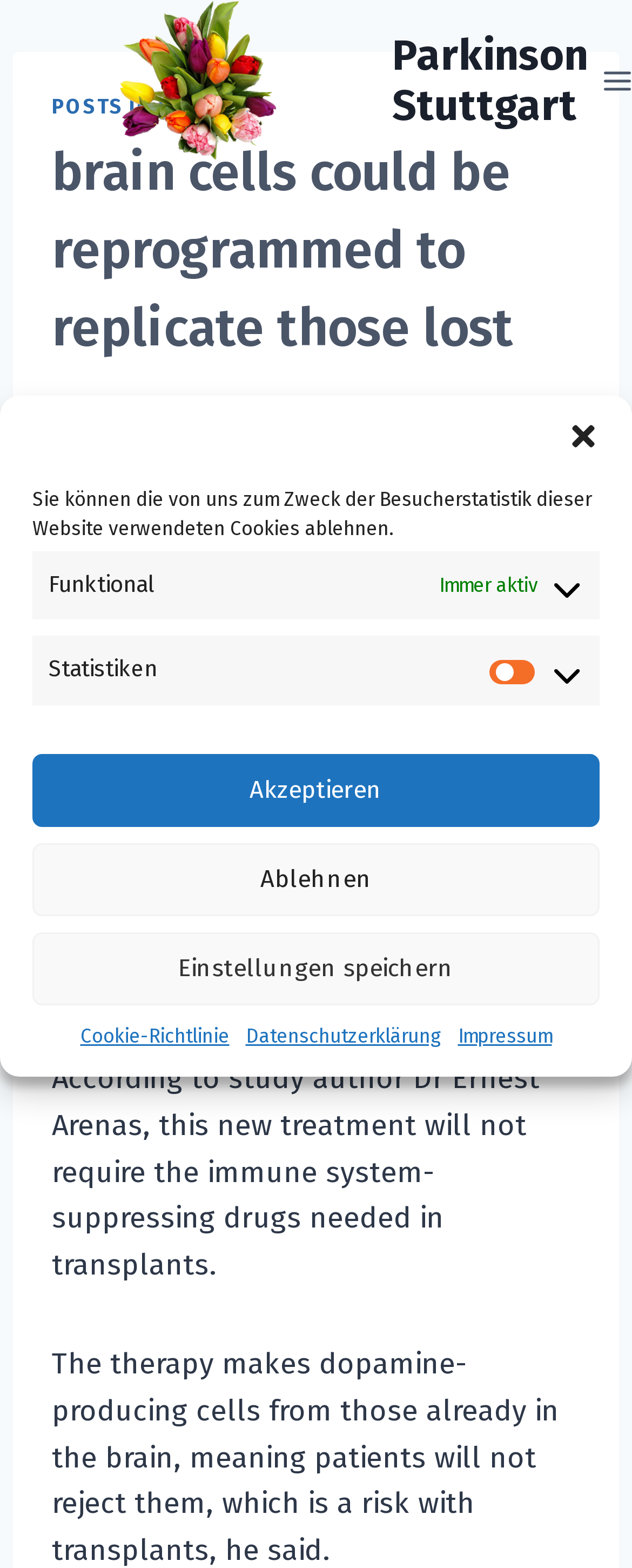Use the details in the image to answer the question thoroughly: 
What is the purpose of the 'Einstellungen speichern' button?

The 'Einstellungen speichern' button is located in the cookie consent management dialog, which suggests that it is used to save the user's cookie settings. This button is likely used to store the user's preferences for which types of cookies are allowed or blocked on the website.